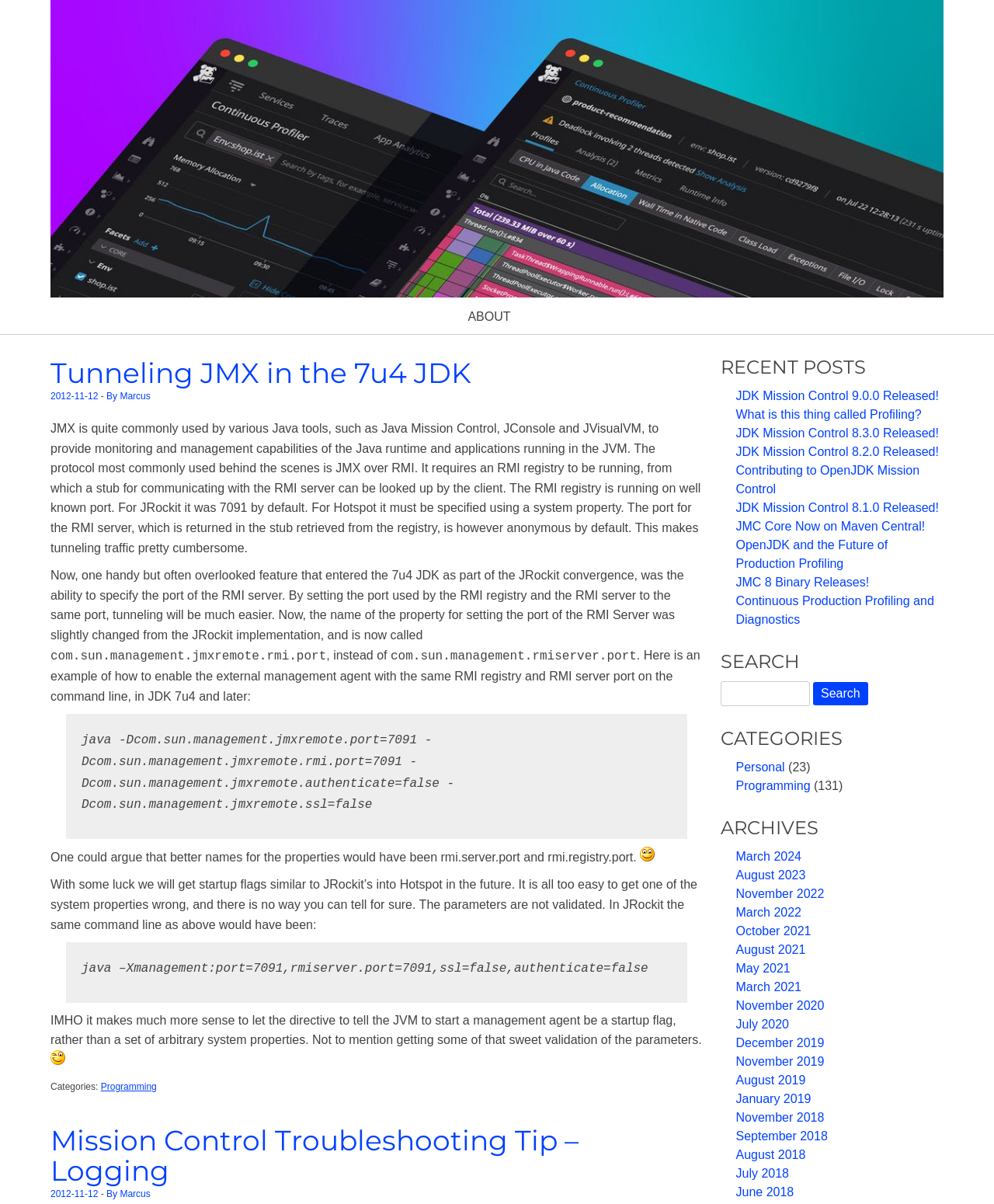What is the name of the author?
Please describe in detail the information shown in the image to answer the question.

The name of the author can be found in the link element with the text 'By Marcus' which is located below the date of the article.